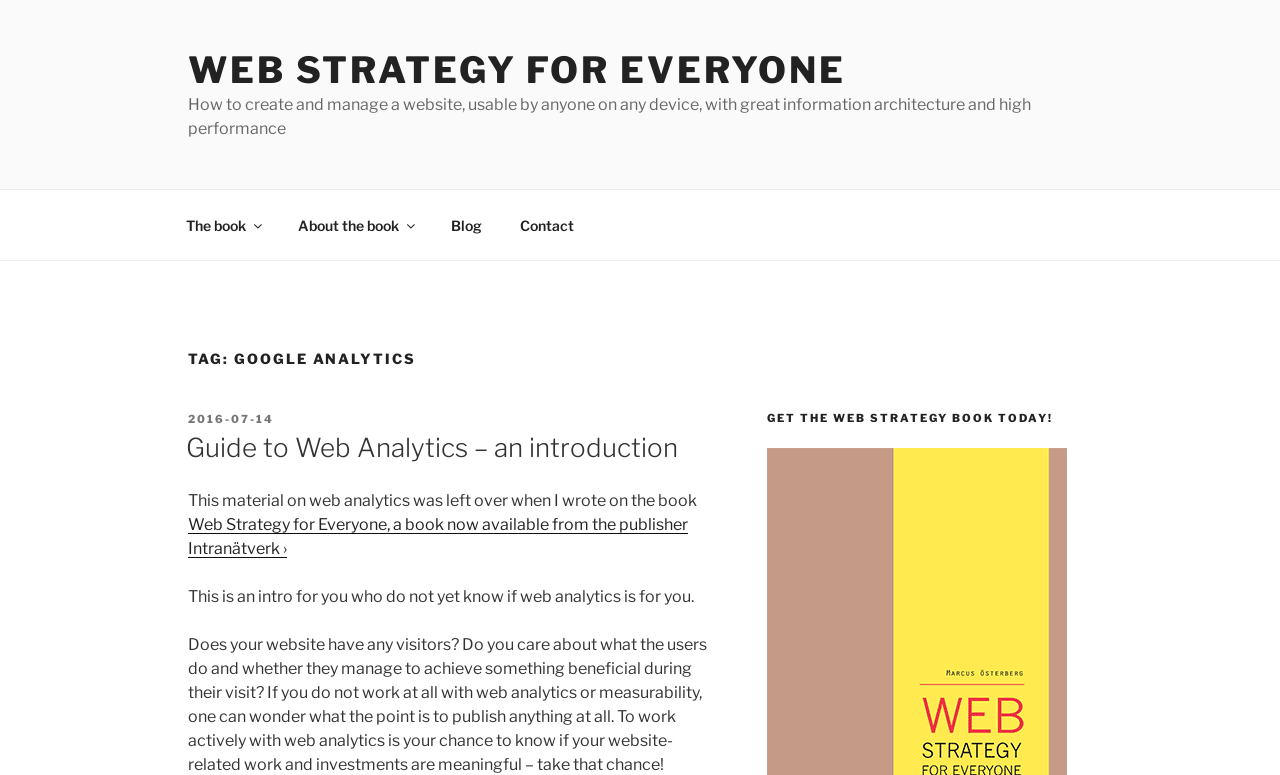What is the author's intention for the webpage?
Using the information presented in the image, please offer a detailed response to the question.

The author's intention for the webpage is to introduce web analytics, as stated in the text 'This is an intro for you who do not yet know if web analytics is for you.' and the overall content of the webpage discussing web analytics.